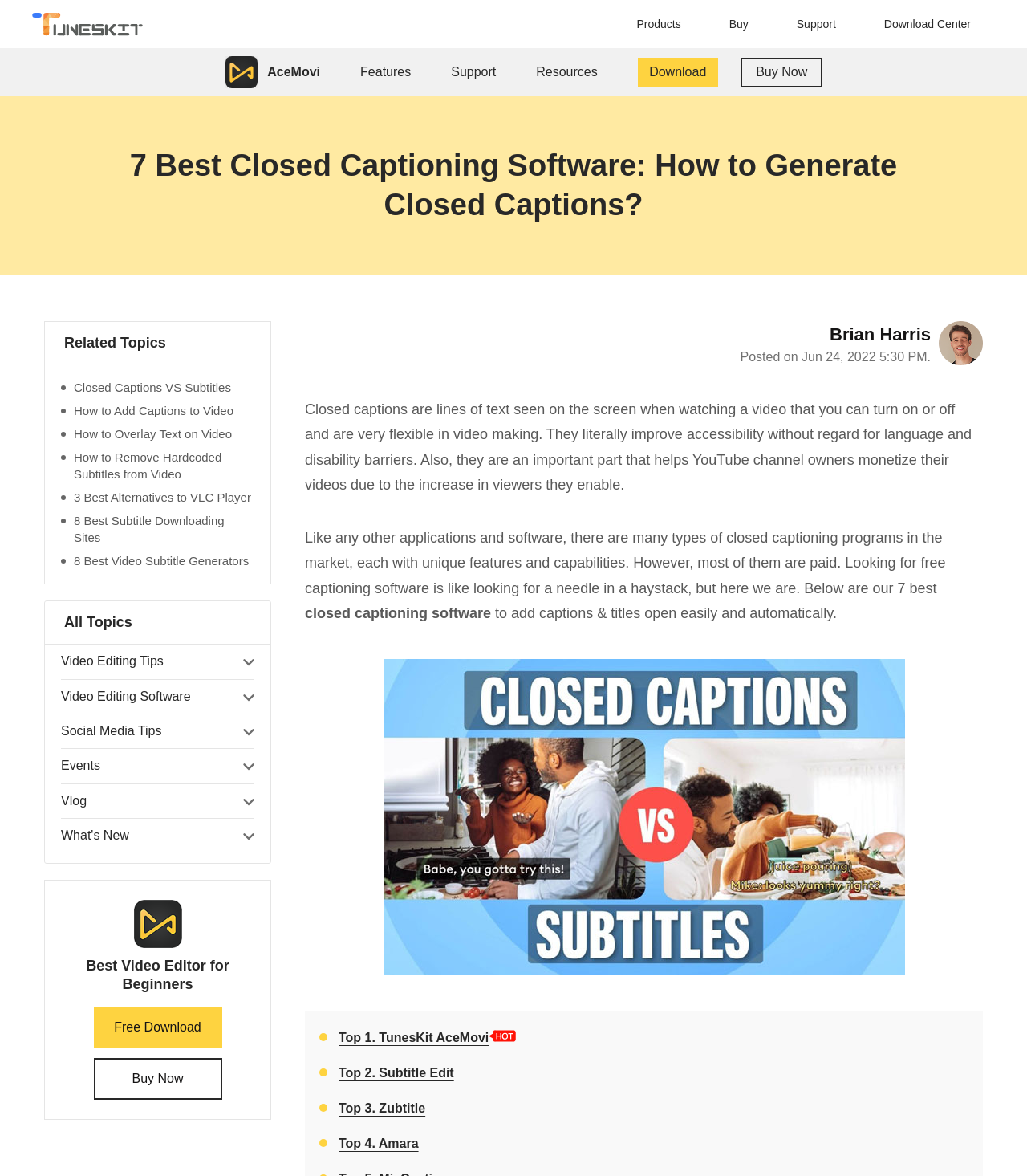Bounding box coordinates are specified in the format (top-left x, top-left y, bottom-right x, bottom-right y). All values are floating point numbers bounded between 0 and 1. Please provide the bounding box coordinate of the region this sentence describes: 8 Best Subtitle Downloading Sites

[0.059, 0.436, 0.248, 0.464]